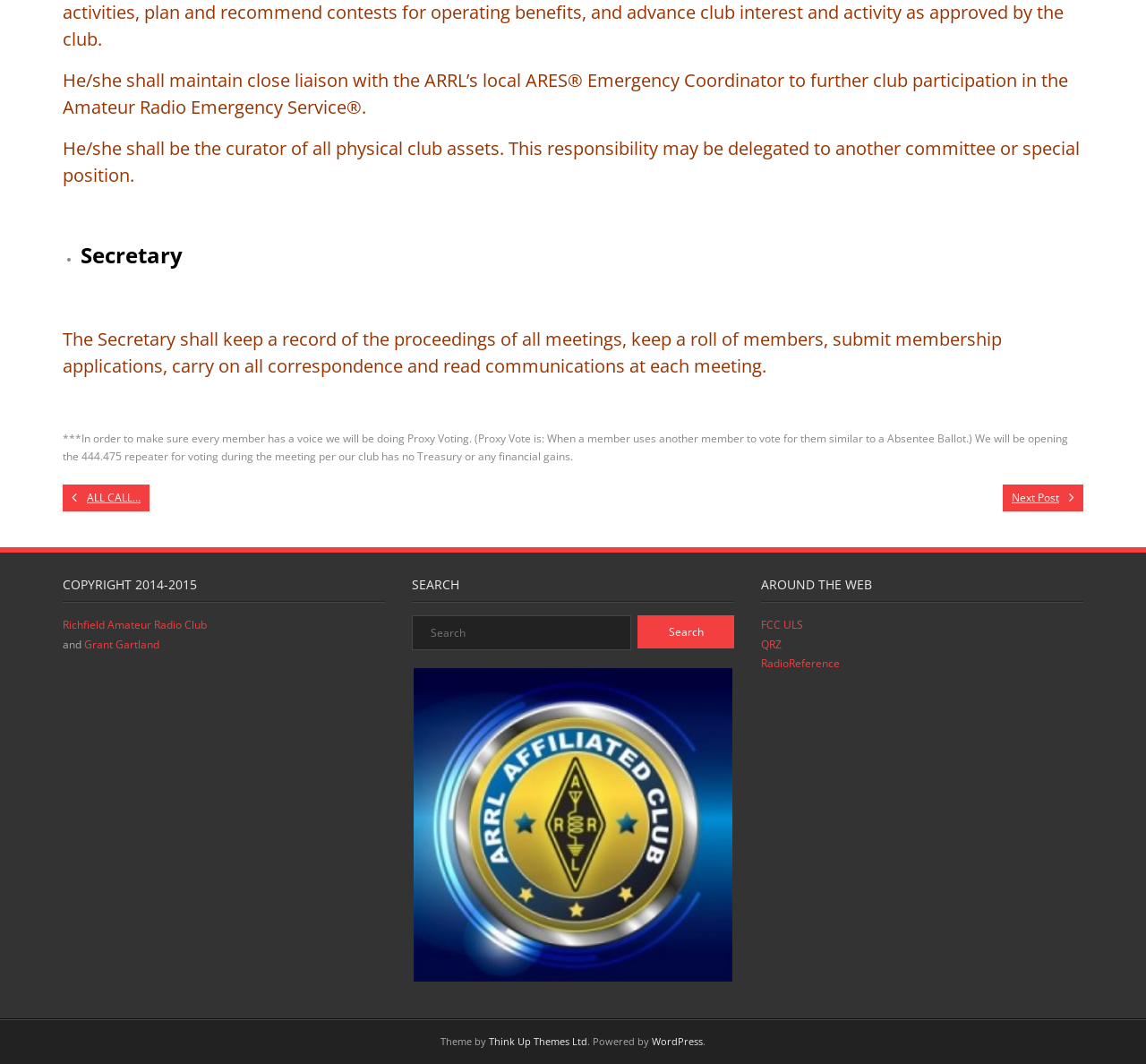What is the name of the repeater used for voting?
Refer to the image and give a detailed answer to the query.

According to the webpage, the 444.475 repeater will be opened for voting during the meeting.